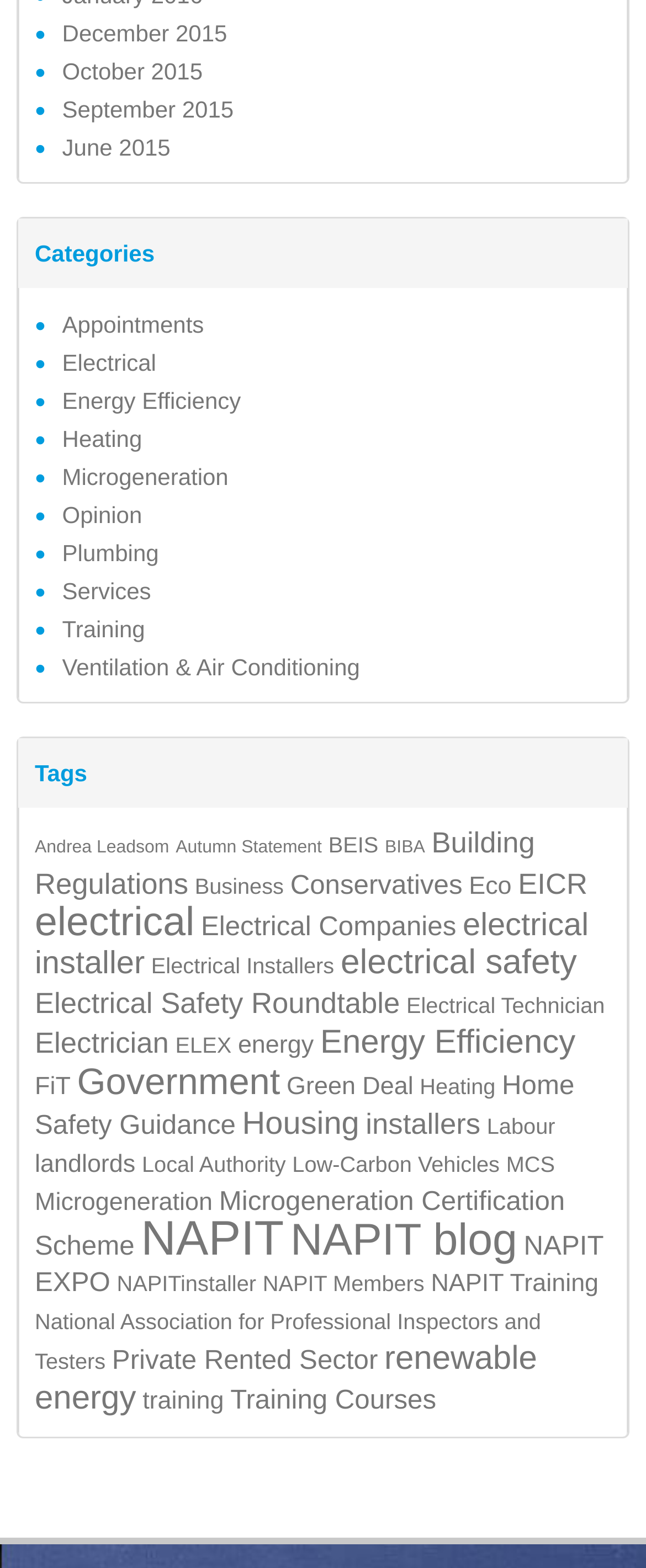How many links are under the 'Tags' heading?
Relying on the image, give a concise answer in one word or a brief phrase.

34